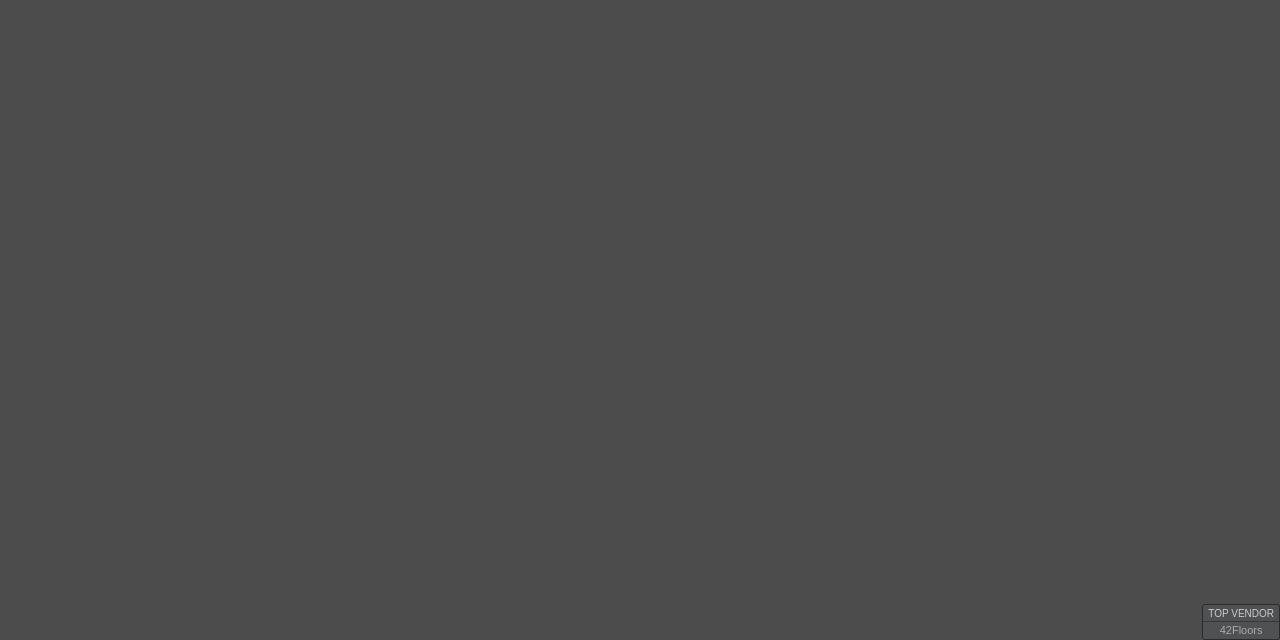Determine the bounding box coordinates for the HTML element described here: "42Floors".

[0.94, 0.972, 0.999, 0.998]